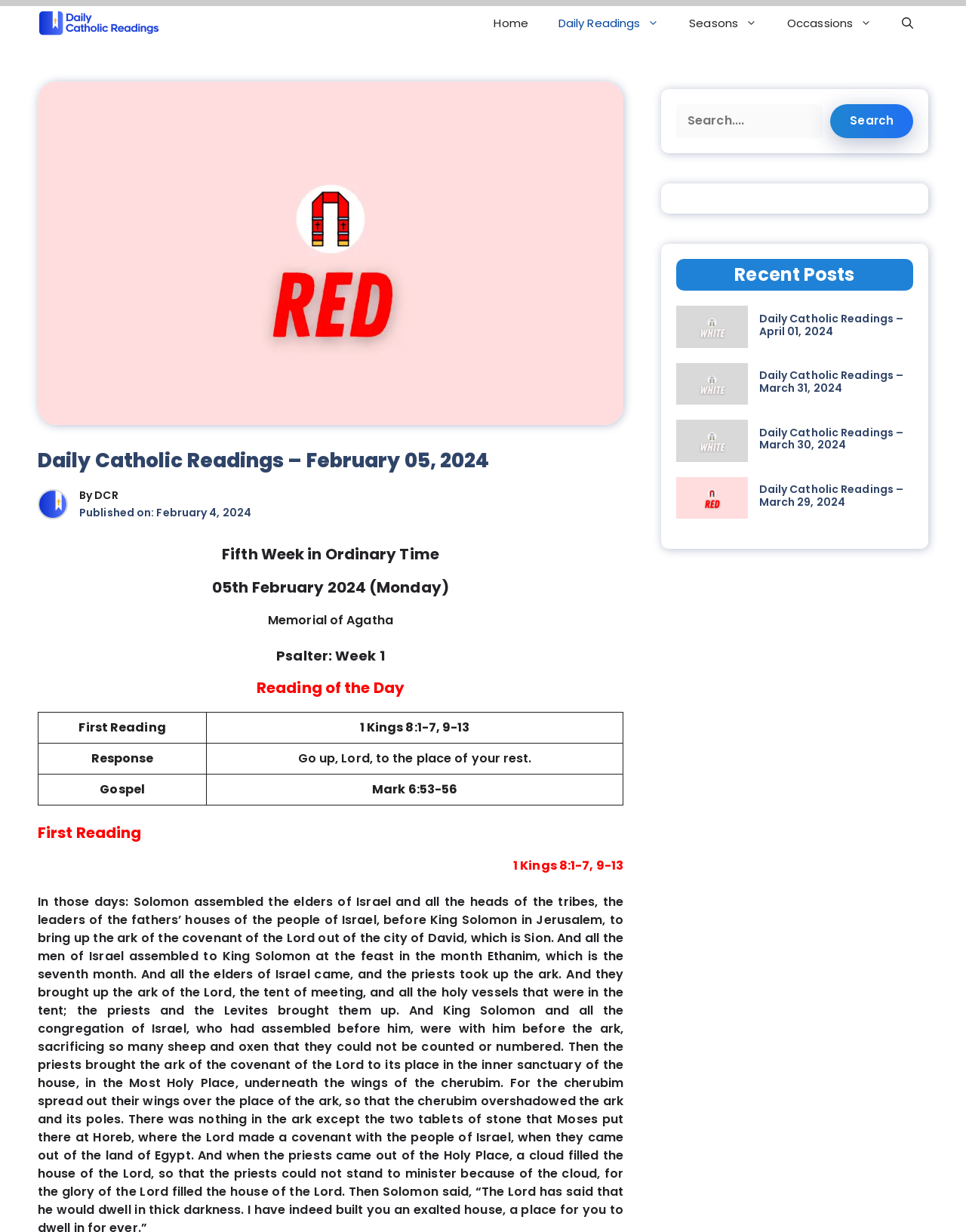Find the bounding box coordinates of the UI element according to this description: "Home".

[0.496, 0.002, 0.562, 0.036]